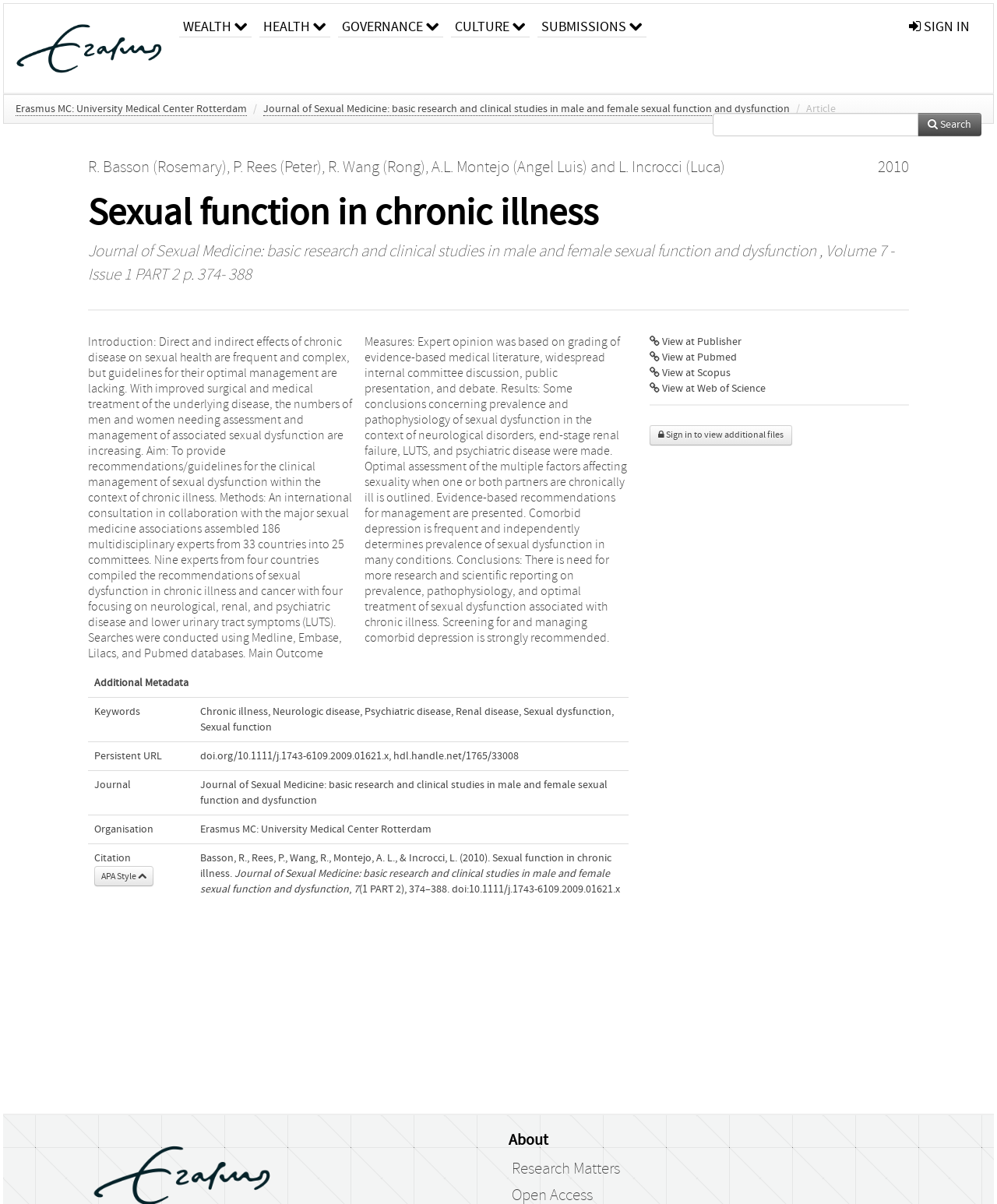Bounding box coordinates are given in the format (top-left x, top-left y, bottom-right x, bottom-right y). All values should be floating point numbers between 0 and 1. Provide the bounding box coordinate for the UI element described as: Working for family business

None